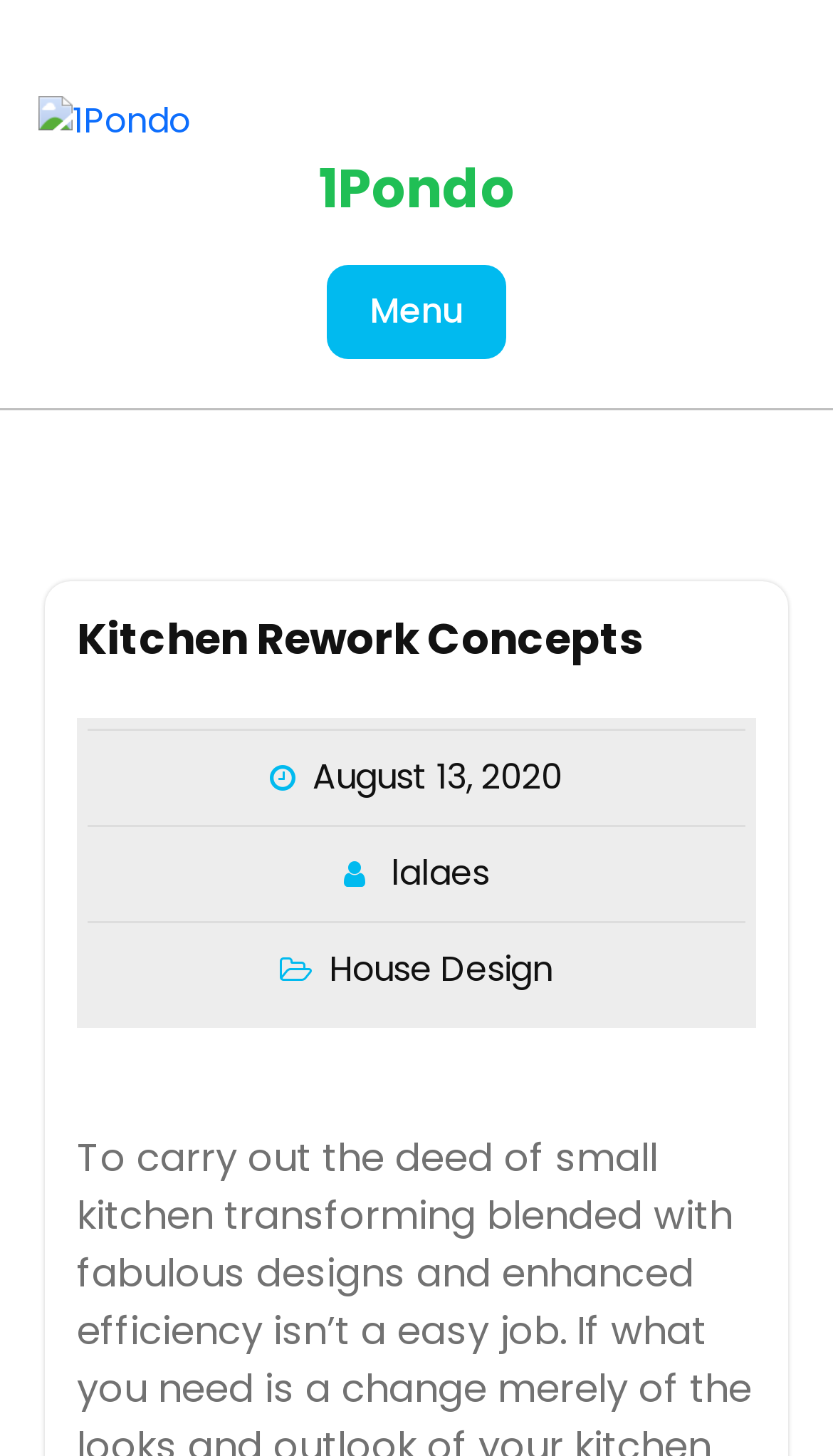Respond to the following question using a concise word or phrase: 
Is there a menu button on the webpage?

Yes